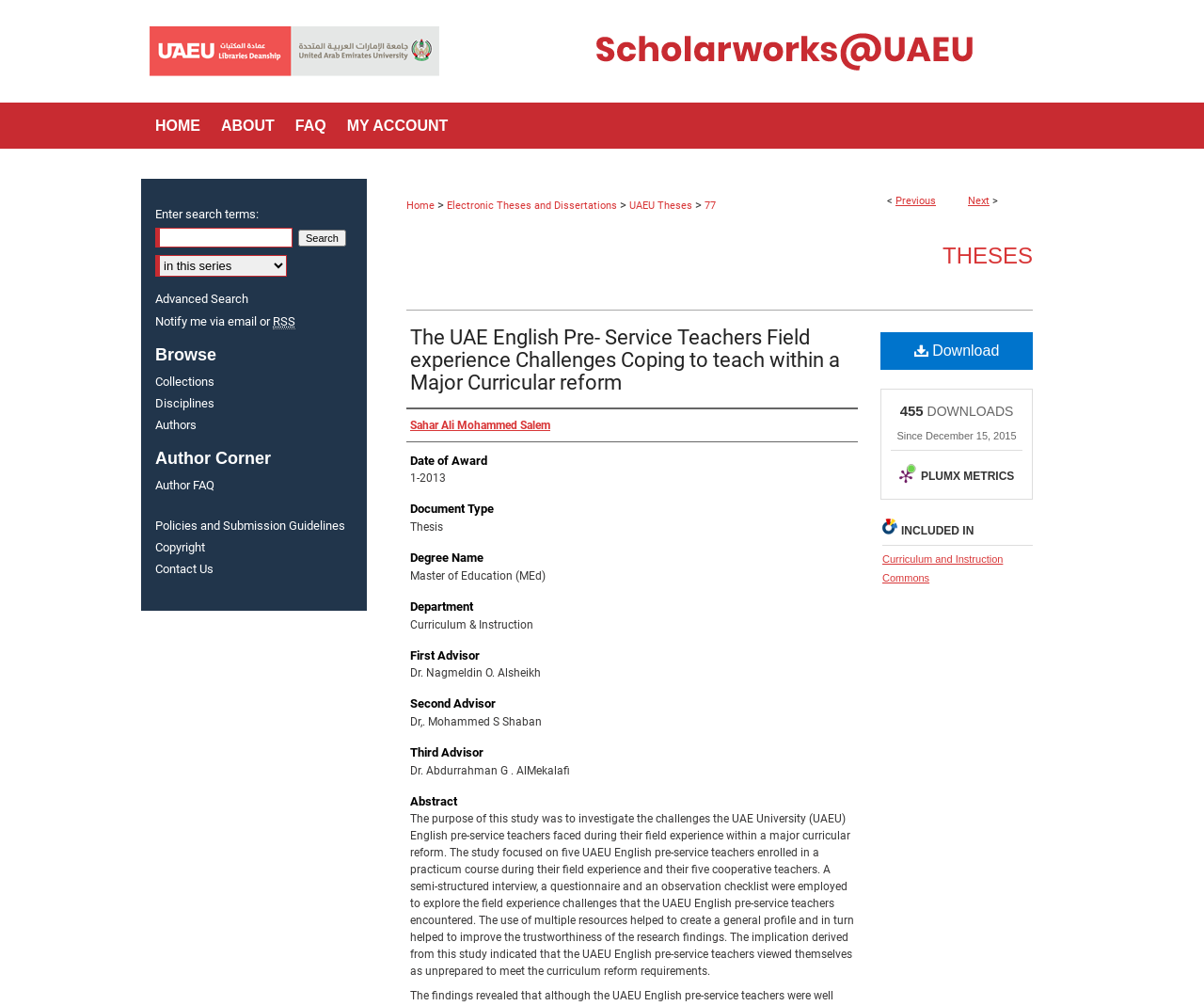What is the department of the thesis?
Look at the image and provide a short answer using one word or a phrase.

Curriculum & Instruction